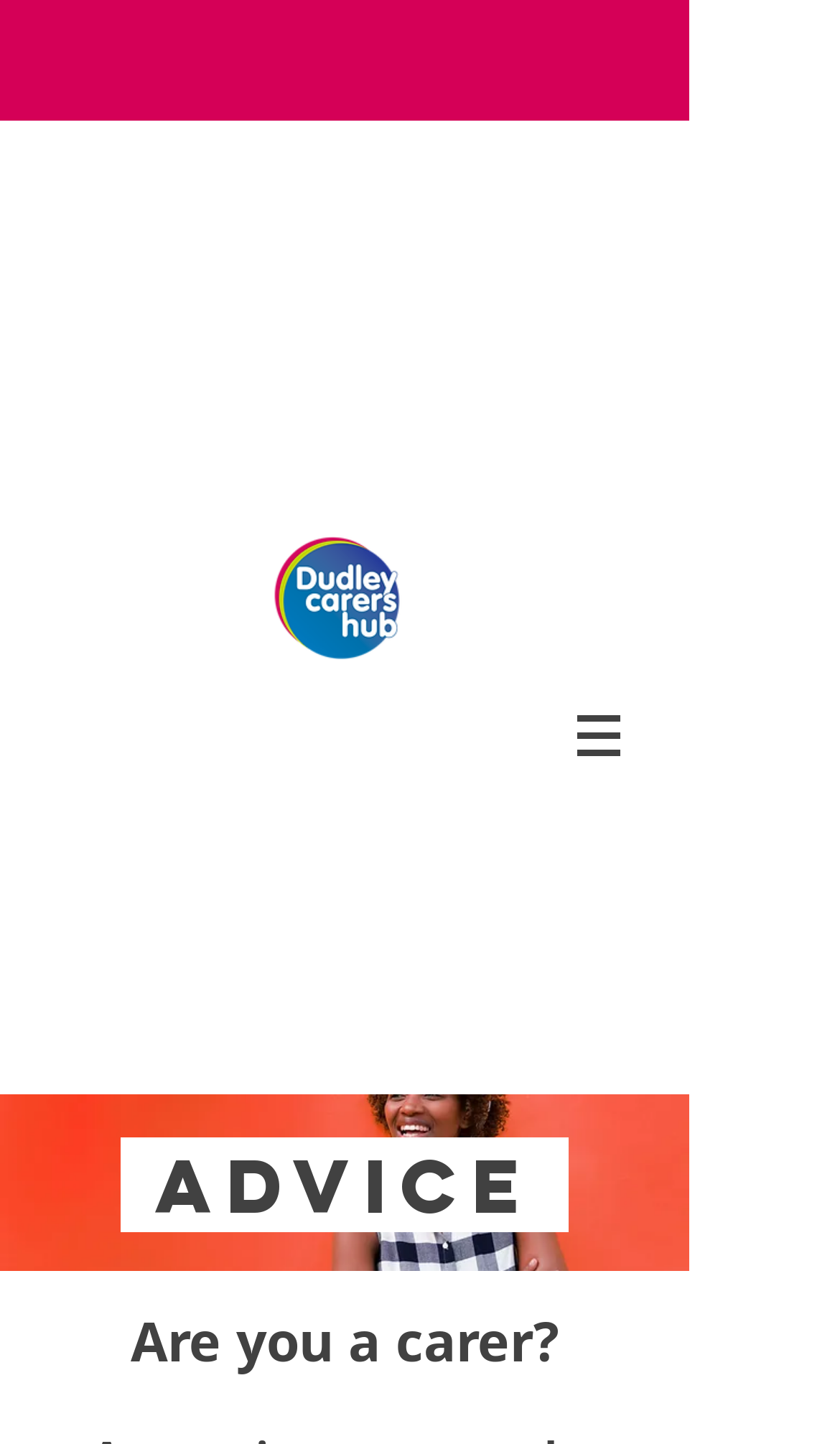Provide a brief response to the question below using a single word or phrase: 
How many navigation buttons are there?

1